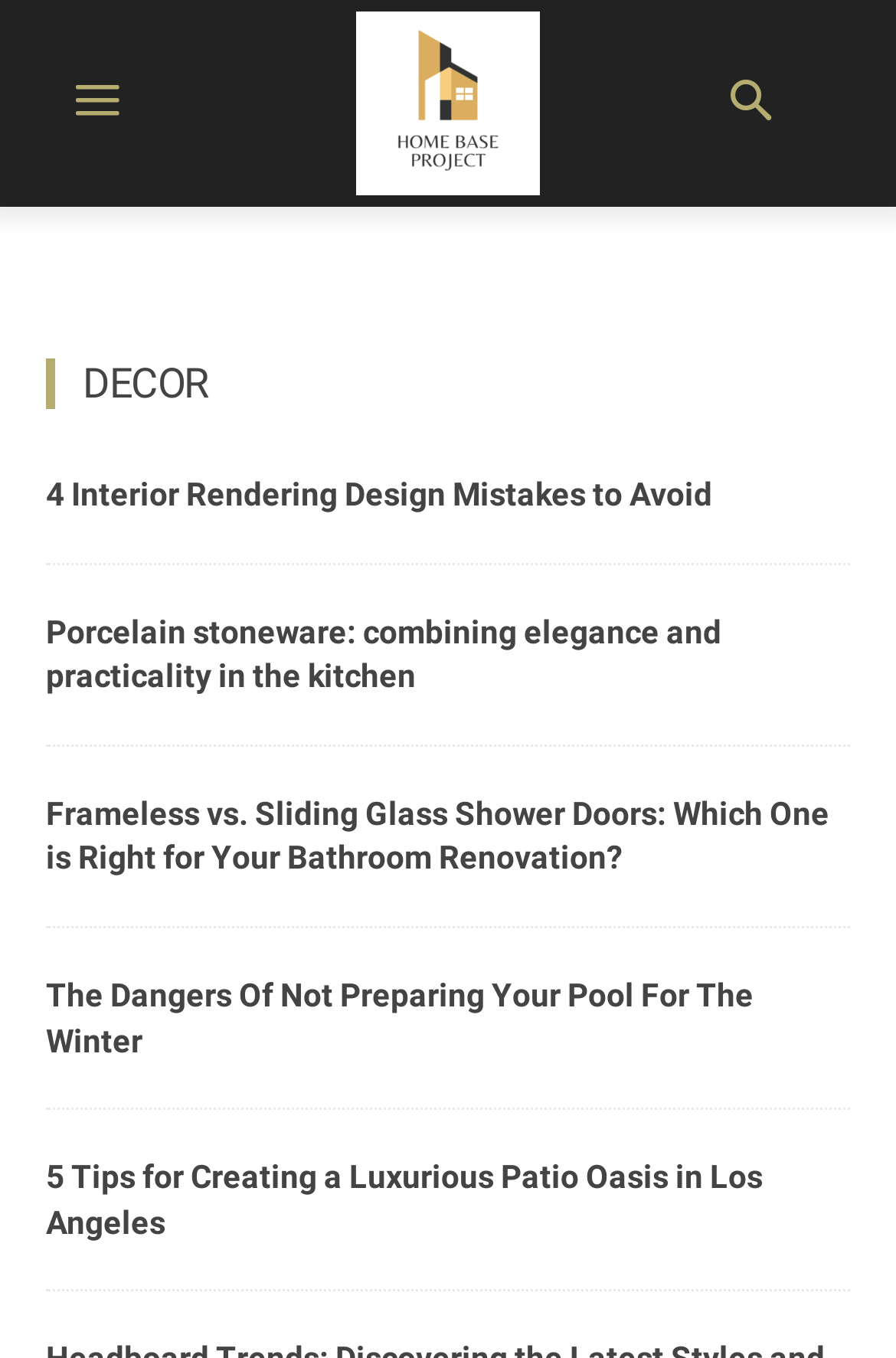Specify the bounding box coordinates (top-left x, top-left y, bottom-right x, bottom-right y) of the UI element in the screenshot that matches this description: aria-label="Search"

[0.777, 0.036, 0.9, 0.117]